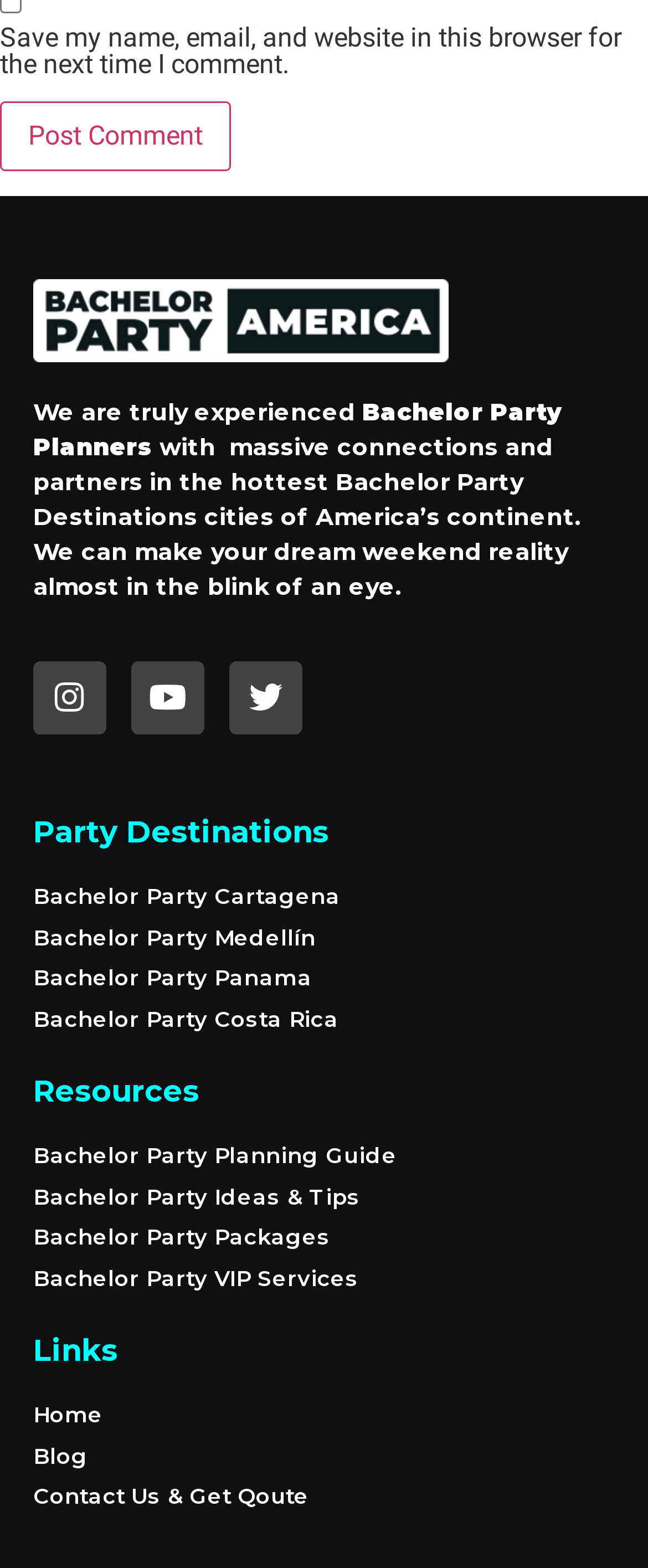Predict the bounding box of the UI element based on the description: "Bachelor Party Medellín". The coordinates should be four float numbers between 0 and 1, formatted as [left, top, right, bottom].

[0.051, 0.588, 0.949, 0.608]